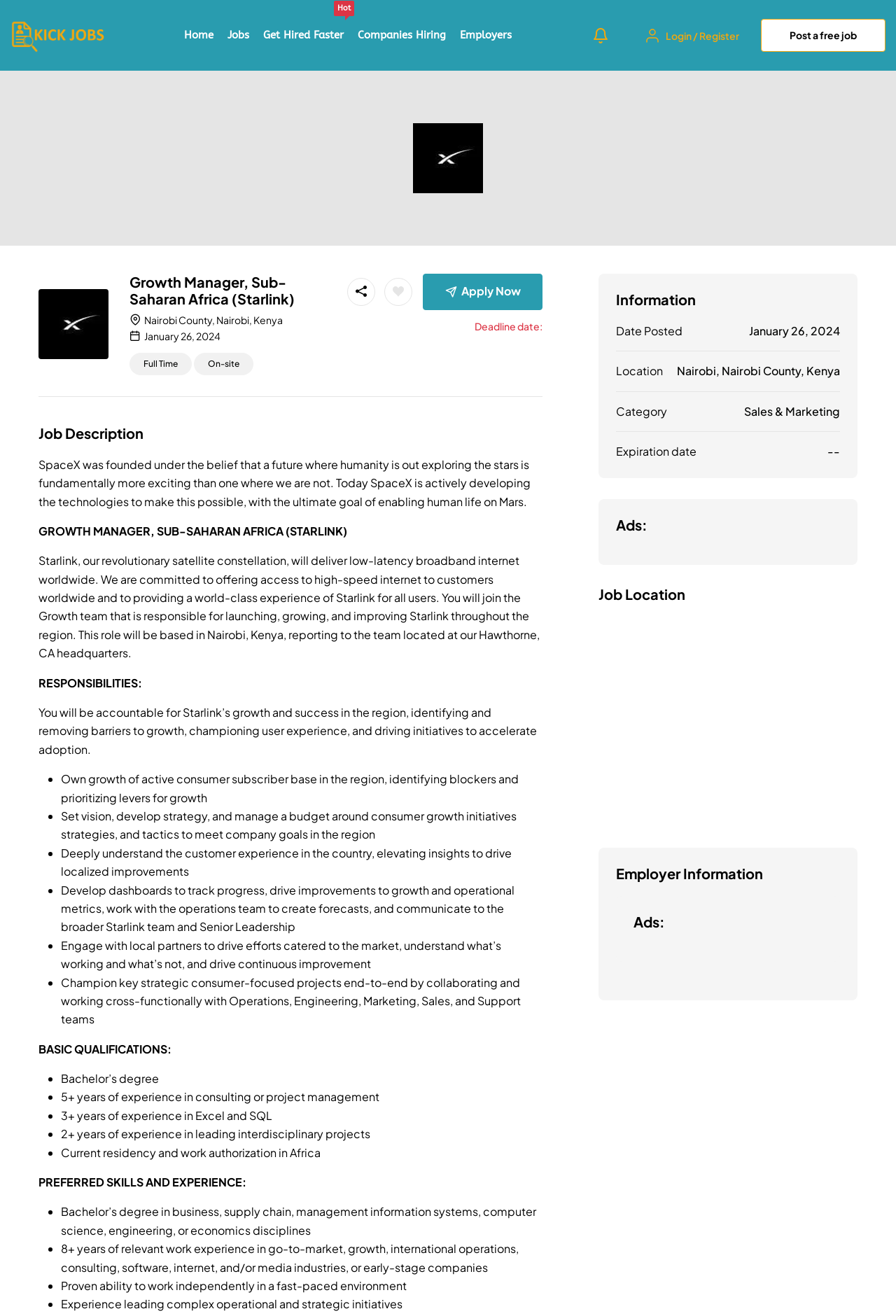Pinpoint the bounding box coordinates for the area that should be clicked to perform the following instruction: "Apply for the job".

[0.472, 0.208, 0.605, 0.235]